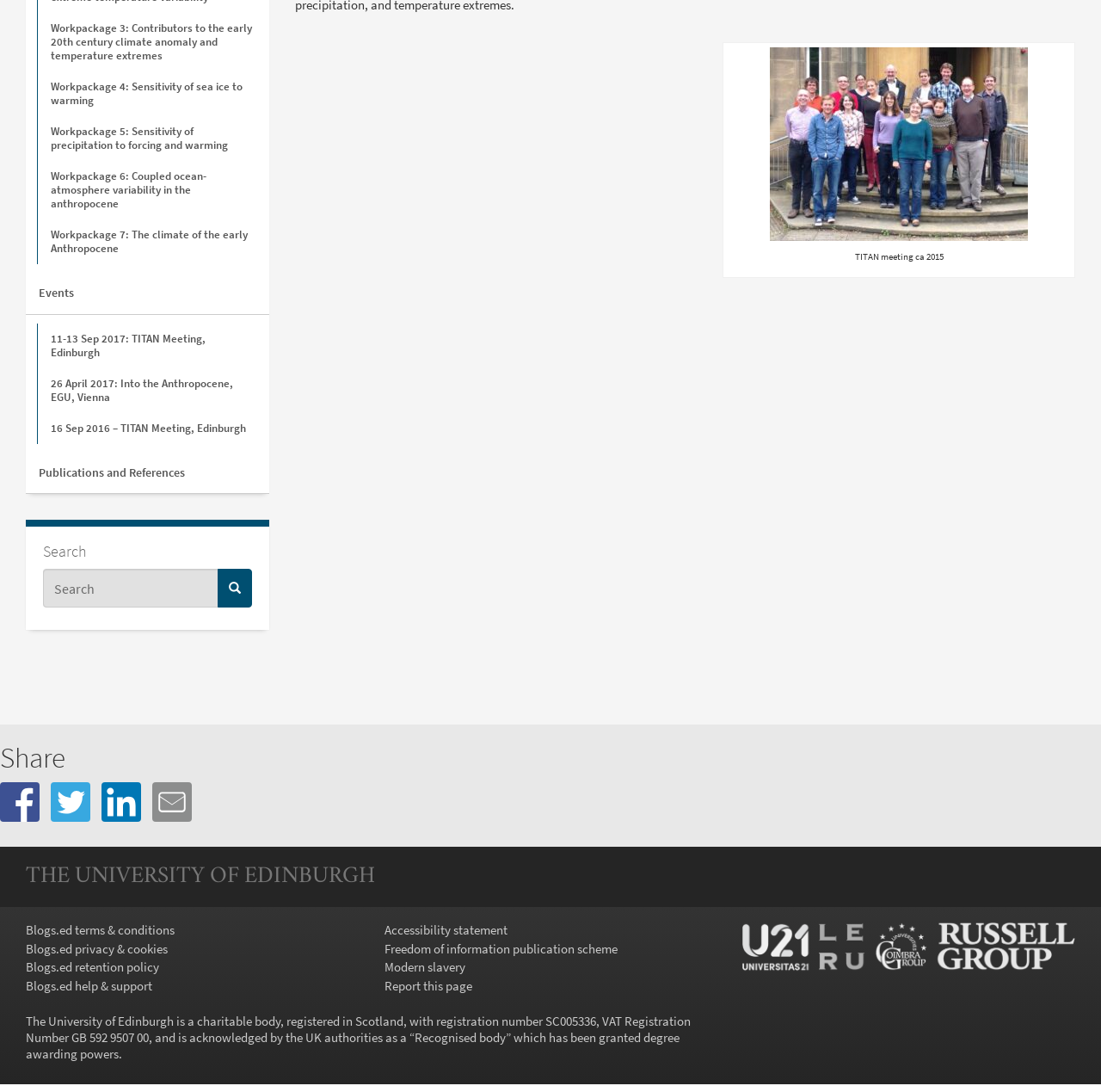Given the element description Blogs.ed help & support, predict the bounding box coordinates for the UI element in the webpage screenshot. The format should be (top-left x, top-left y, bottom-right x, bottom-right y), and the values should be between 0 and 1.

[0.023, 0.895, 0.138, 0.91]